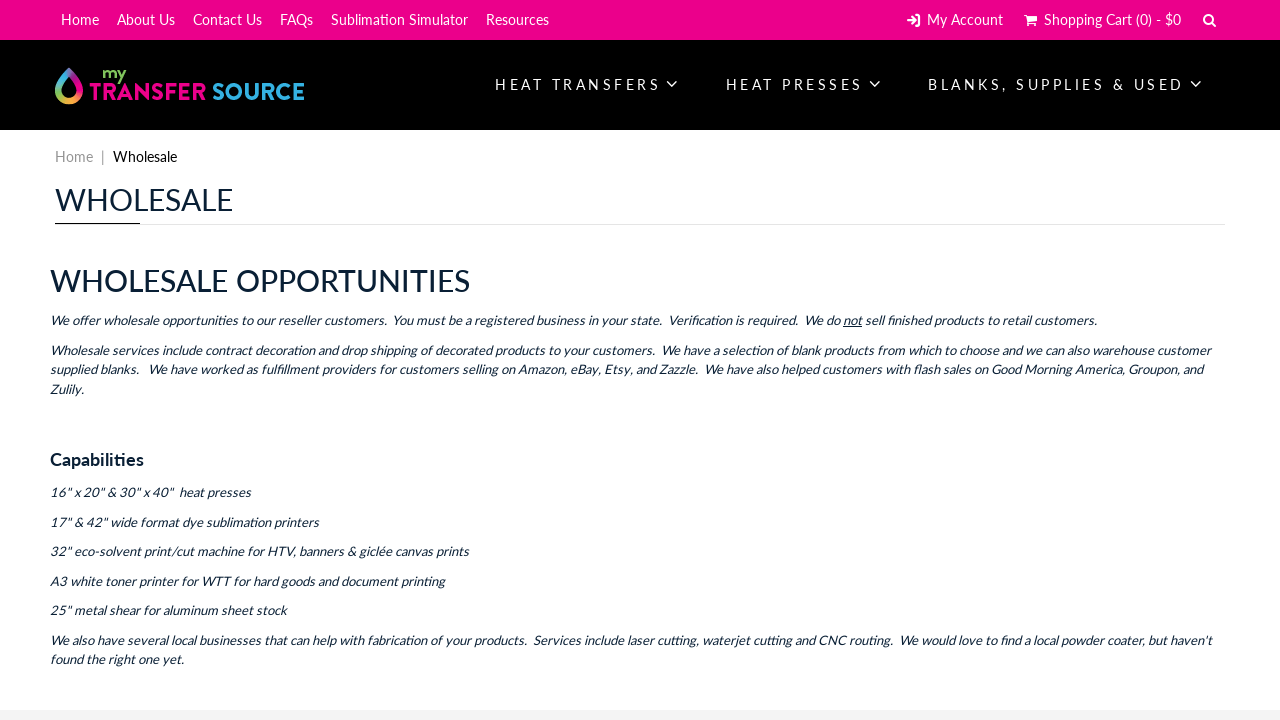Please identify the bounding box coordinates of the area I need to click to accomplish the following instruction: "go to home page".

[0.043, 0.012, 0.082, 0.042]